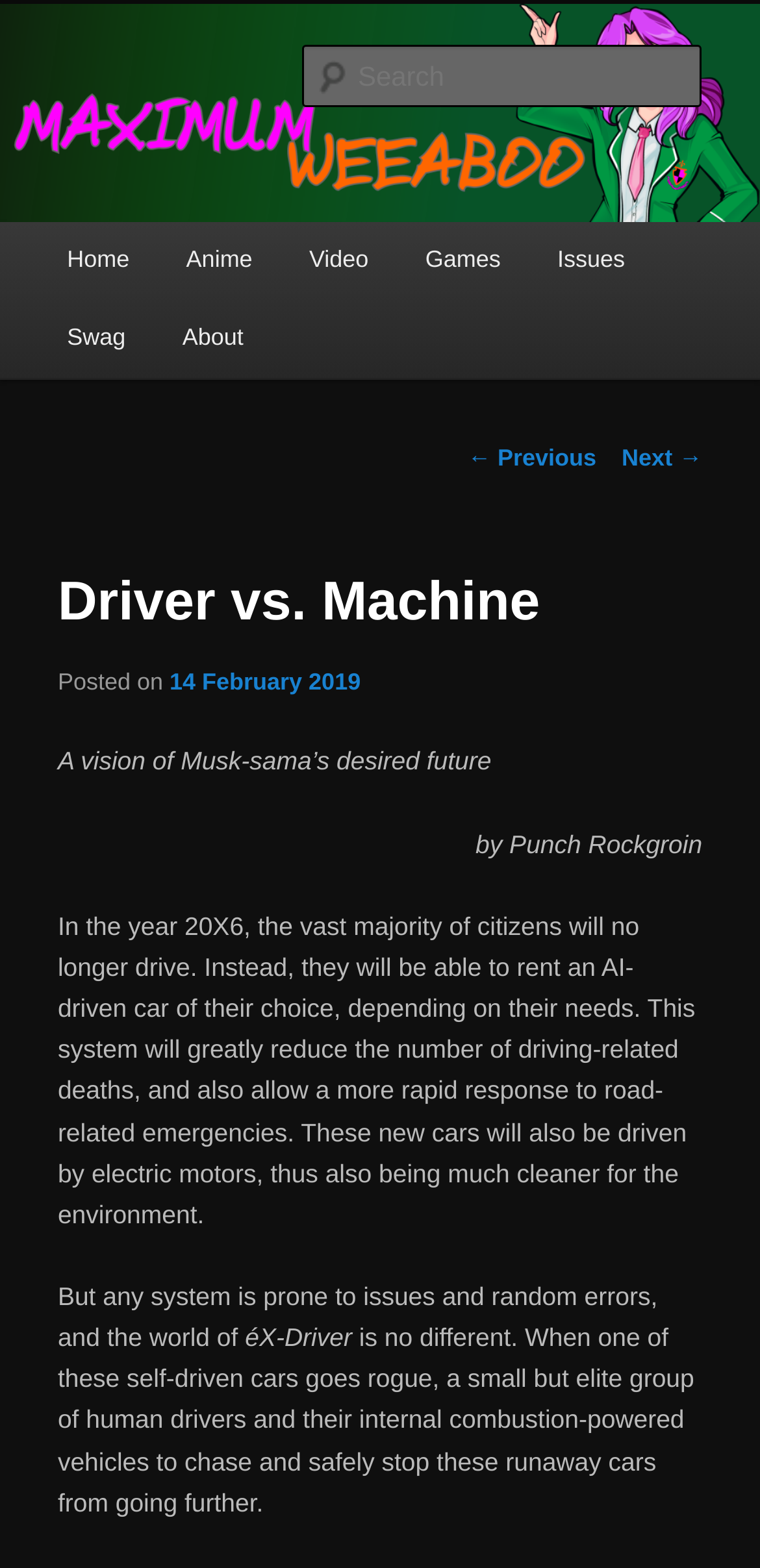Locate the bounding box coordinates of the element's region that should be clicked to carry out the following instruction: "View the next post". The coordinates need to be four float numbers between 0 and 1, i.e., [left, top, right, bottom].

[0.818, 0.284, 0.924, 0.301]